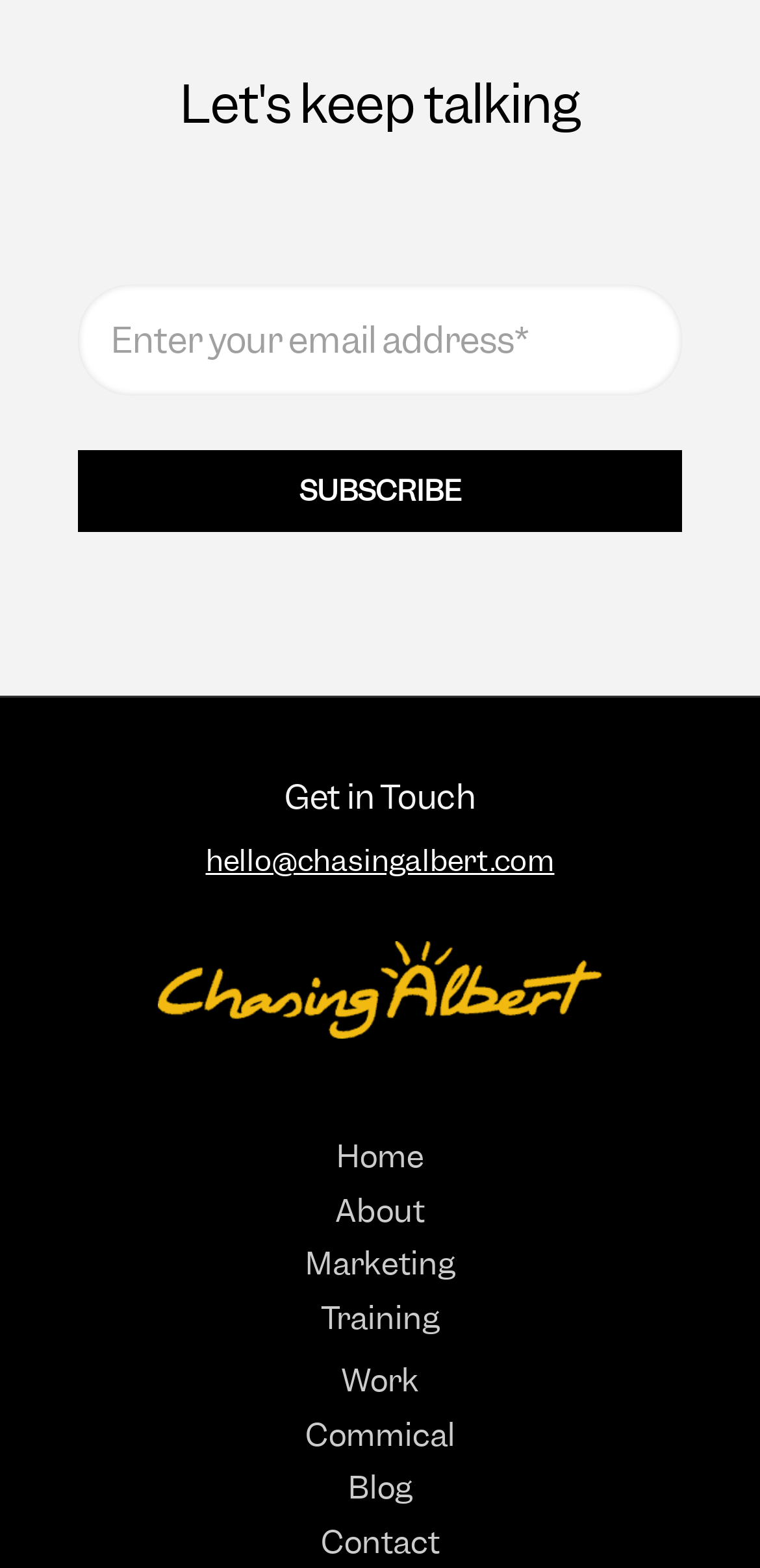Please give a succinct answer to the question in one word or phrase:
How many navigation links are at the bottom of the page?

7